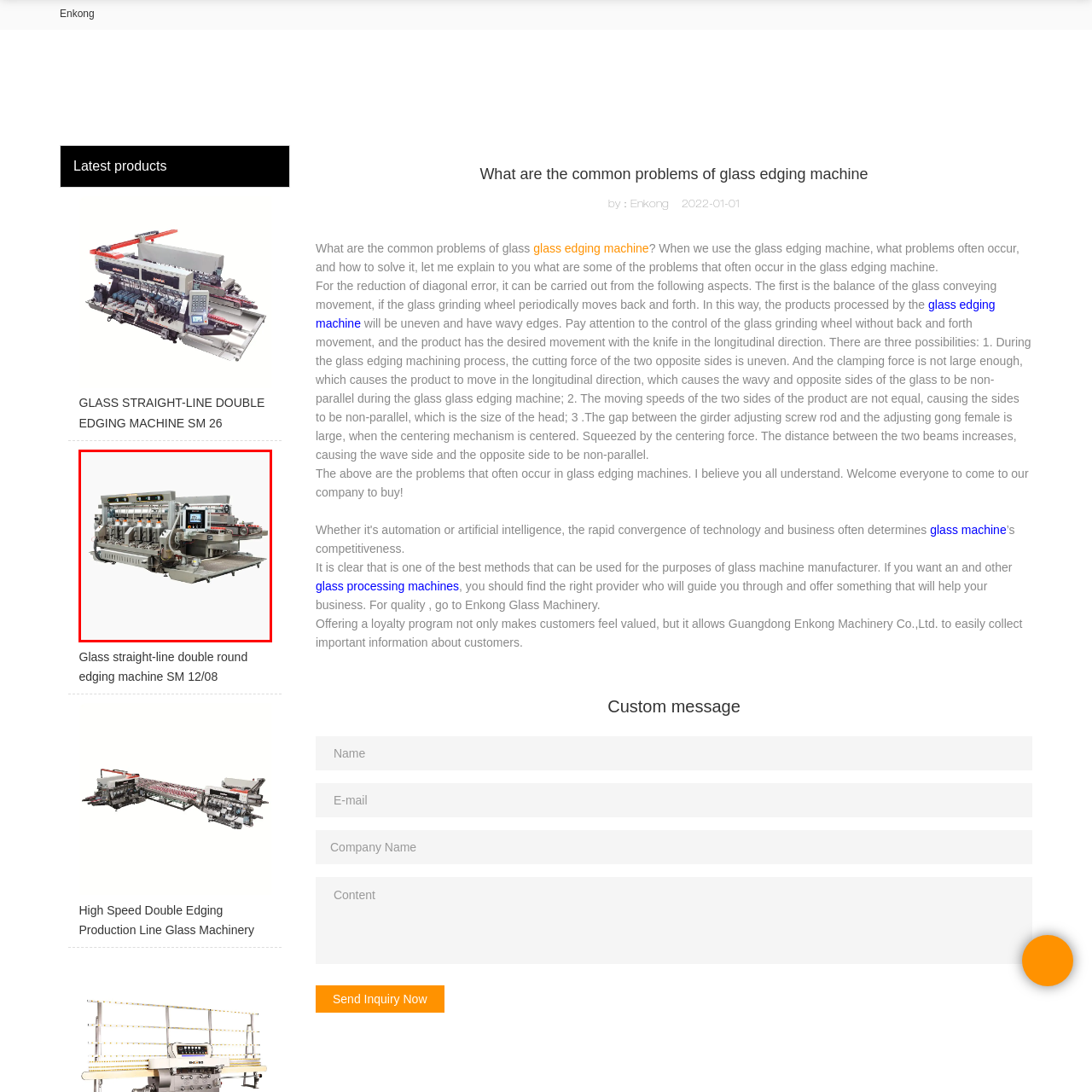Inspect the area marked by the red box and provide a short answer to the question: What type of controls does the machine have?

Intuitive controls